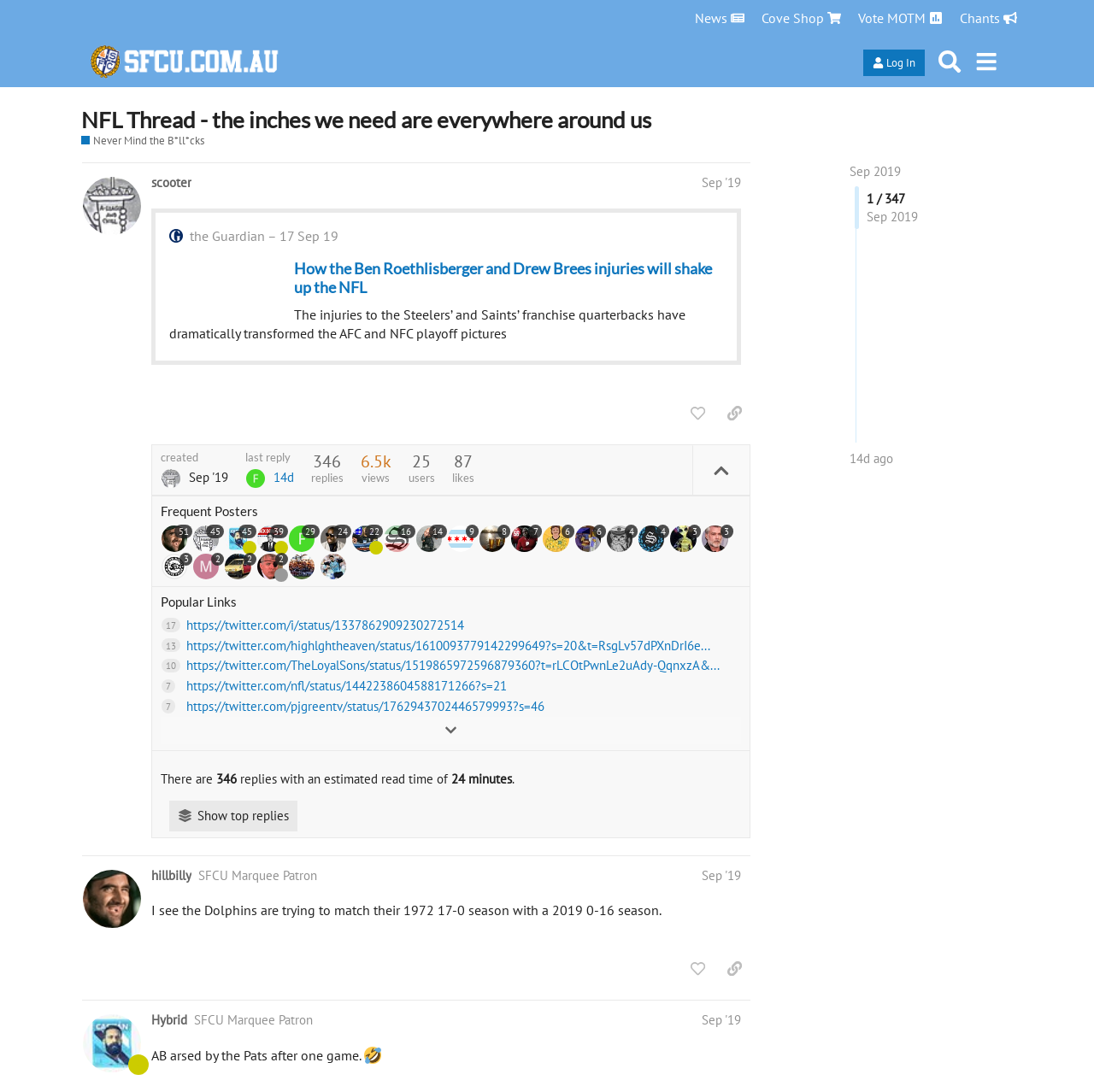Give a concise answer of one word or phrase to the question: 
What is the topic of the article in the first post?

Ben Roethlisberger and Drew Brees injuries